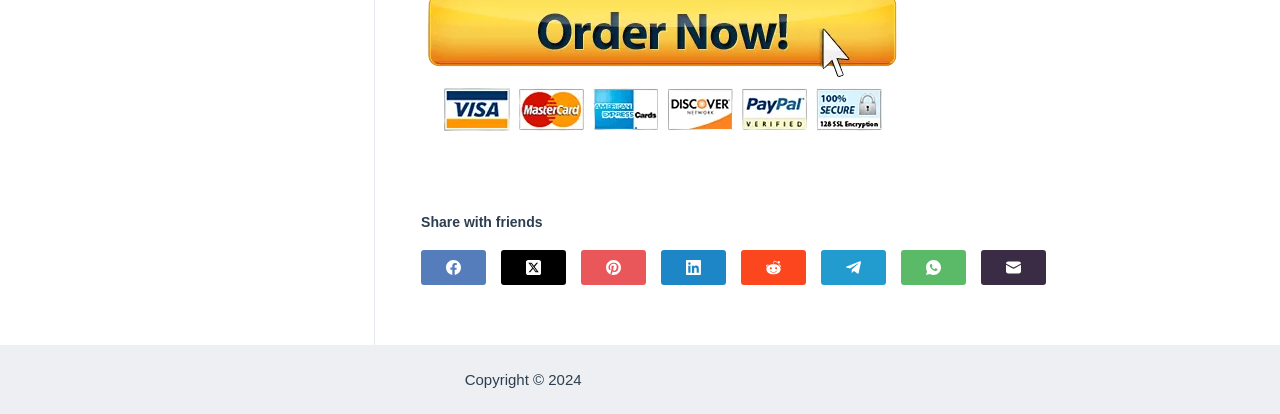Identify the bounding box for the UI element that is described as follows: "aria-label="X (Twitter)"".

[0.391, 0.603, 0.442, 0.687]